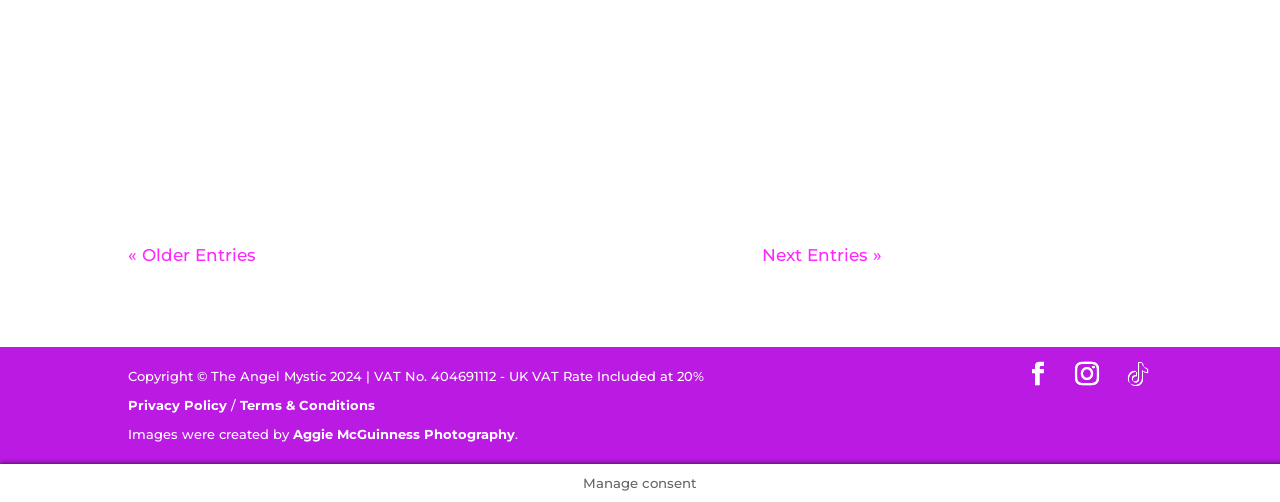Using the details in the image, give a detailed response to the question below:
What is the purpose of the 'Manage consent' button?

The 'Manage consent' button is likely used to allow users to manage their consent for data collection, cookies, or other tracking mechanisms used on the website, giving them control over their personal data.